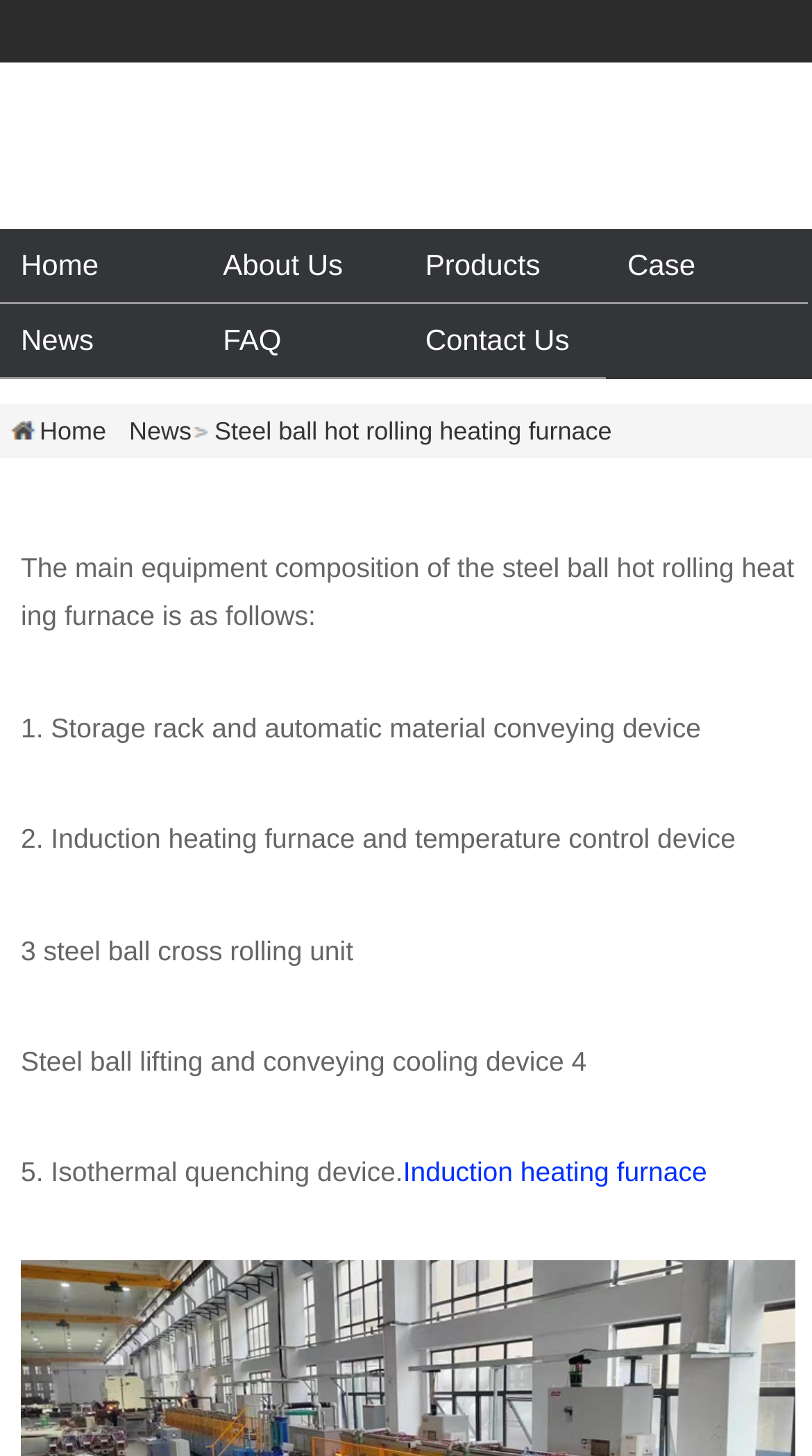Detail the various sections and features present on the webpage.

The webpage is about a steel ball hot rolling heating furnace, specifically from Forever Manufacturer. At the top, there is a header section that spans the entire width of the page, taking up about a quarter of the screen. Within this header, there are five navigation links: Home, About Us, Products, Case, and News, arranged horizontally from left to right. Below this header, there are three more links: Home, News, and Steel ball hot rolling heating furnace, also arranged horizontally.

The main content of the page is divided into sections, with a brief introduction to the steel ball hot rolling heating furnace. There are five points listed, each describing a component of the furnace: storage rack and automatic material conveying device, induction heating furnace and temperature control device, steel ball cross rolling unit, steel ball lifting and conveying cooling device, and isothermal quenching device. Each point is listed vertically, with the text aligned to the left side of the page. The last point has a link to "Induction heating furnace" on the right side of the text.